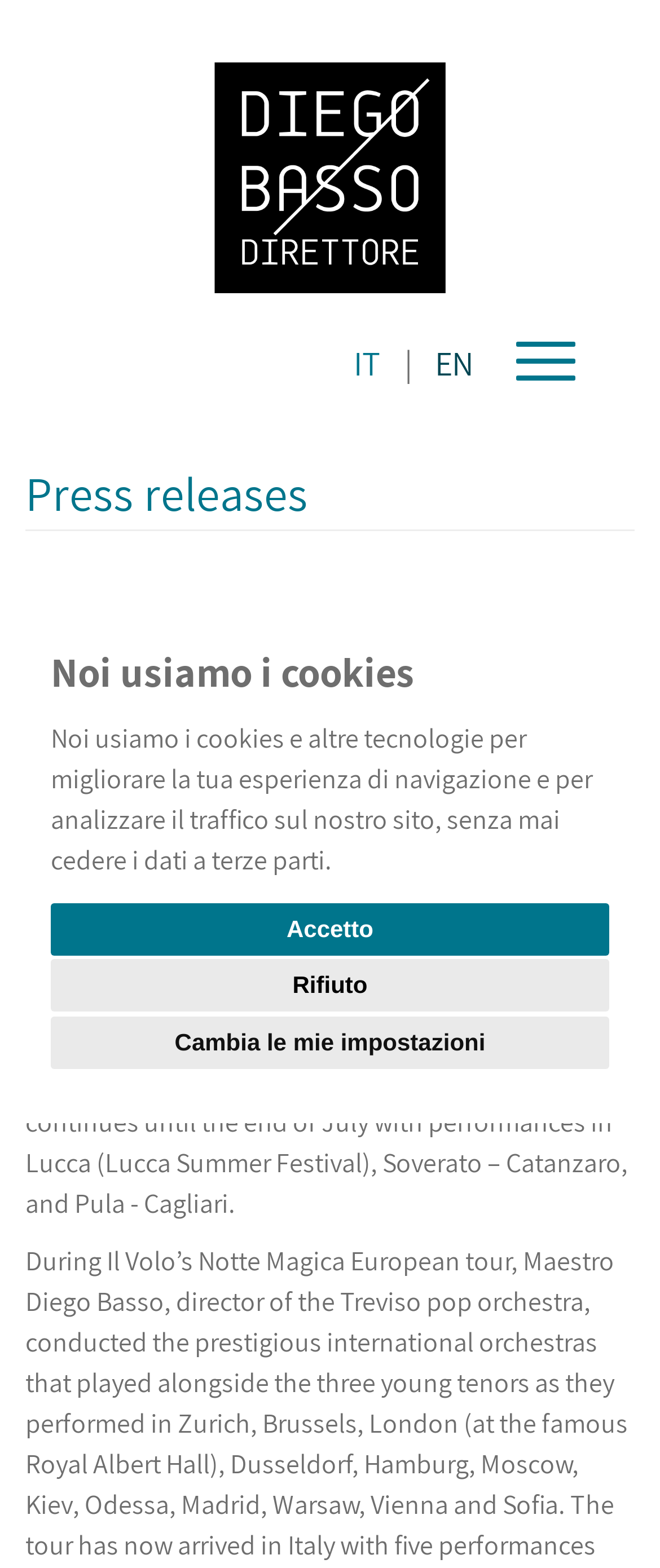Illustrate the webpage thoroughly, mentioning all important details.

This webpage is about Maestro Diego Basso, an Italian conductor, and his involvement with Il Volo's Italian tour. At the top of the page, there is a dialog box with a message about cookies and three buttons to accept, refuse, or change settings. Below this, there is a header section with a link to "Diego Basso Direttore" accompanied by an image of Diego Basso. 

To the left of the page, there is a navigation menu with links to "Home", "Maestro", "Events", "Television productions", "Tours", "Concerts", "Inspirational meetings", "The Music", "The Orchestras", "Great Artists", and "Press Area". 

In the main content area, there is a heading that reads "Press releases" followed by a link to the same. Below this, there is another heading with the title of the webpage, "Maestro Diego Basso directs the Orchestra for five performances of Il Volo’s Italian tour". 

Underneath this heading, there are three links to "Diego Basso", "Il Volo", and "Italy". A publication date "7/07/2017" is displayed next to these links. The main content of the page is a paragraph of text that describes Maestro Diego Basso's involvement with Il Volo's Italian tour, including the dates and locations of the performances. 

At the bottom of the page, there are three social media links and a language selection menu with options for Italian and English.